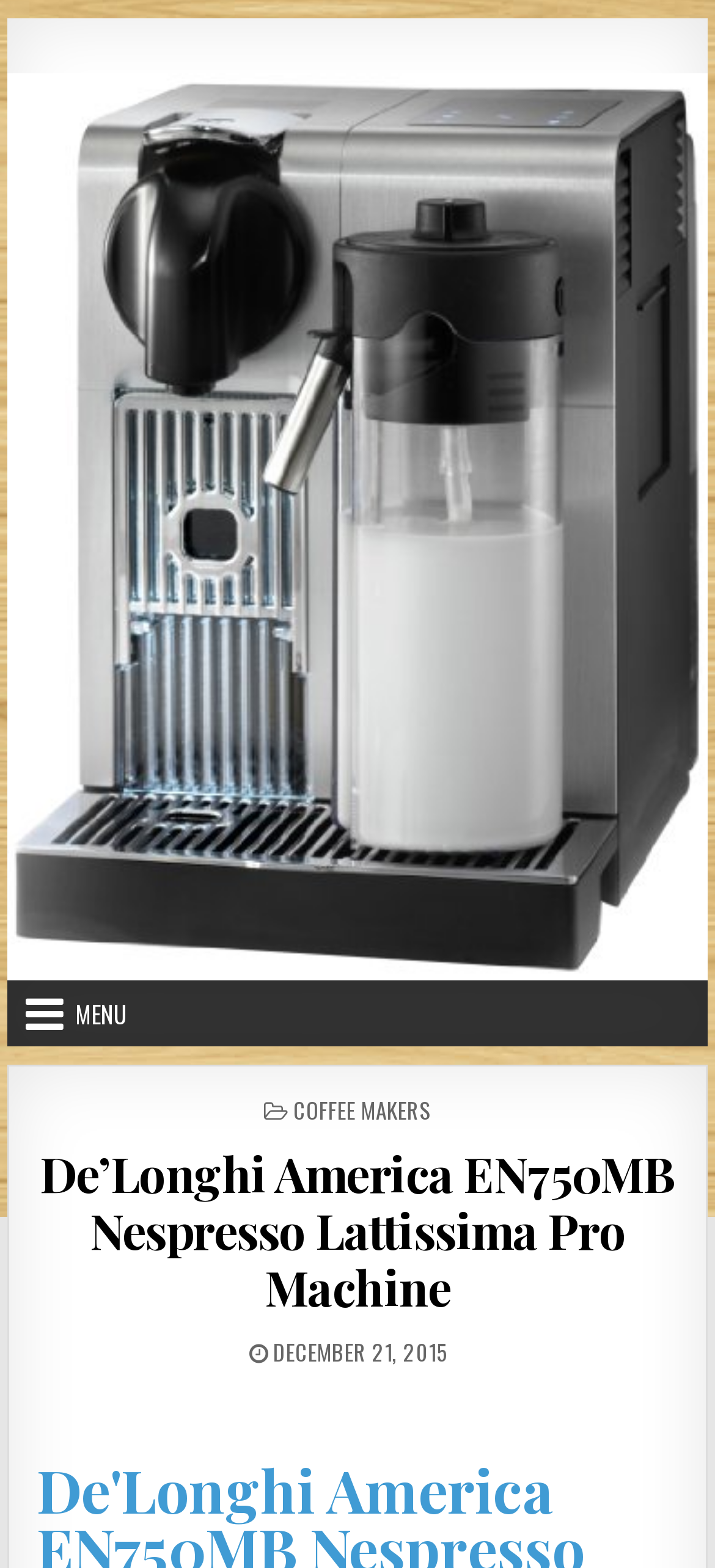How many navigation items are in the primary menu?
Refer to the image and respond with a one-word or short-phrase answer.

1